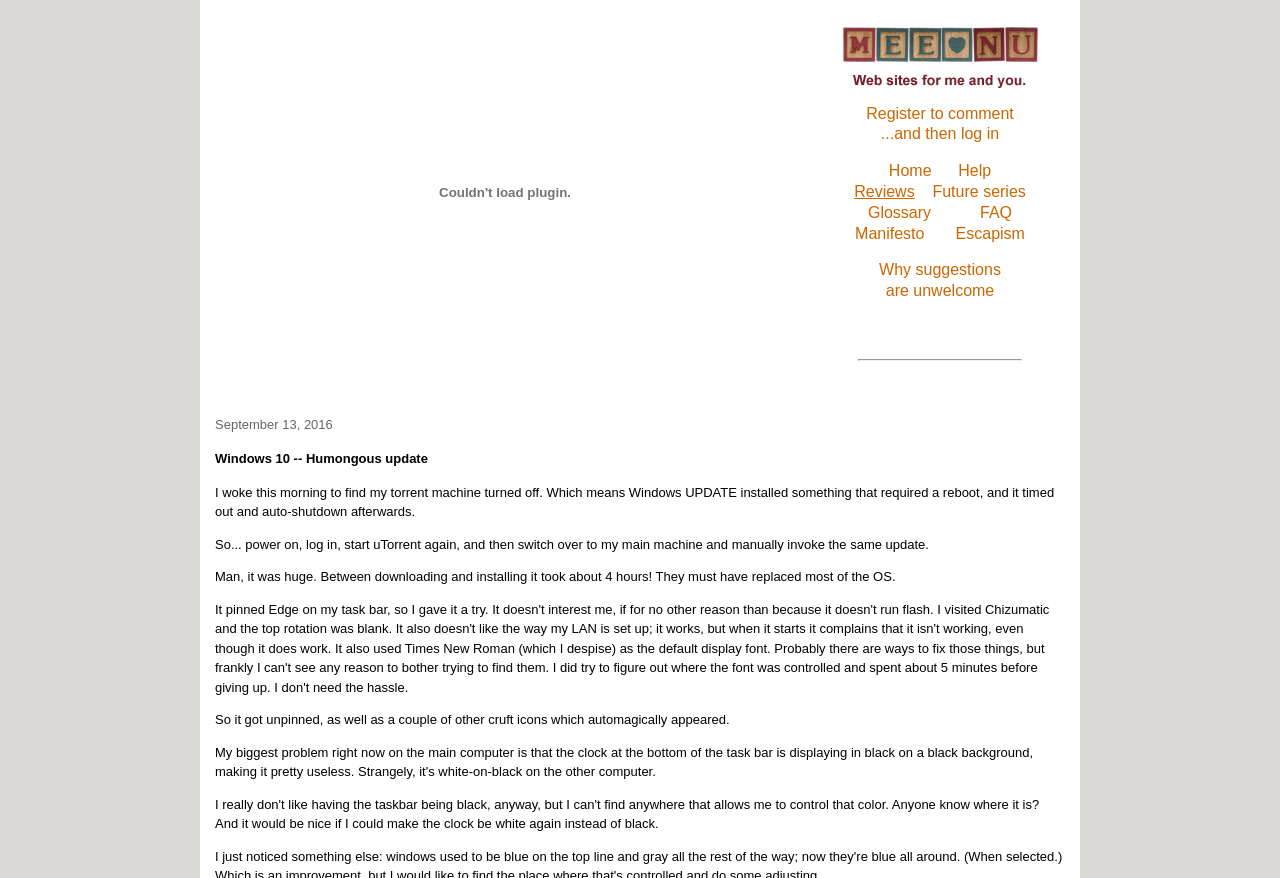Please determine the bounding box coordinates of the element's region to click in order to carry out the following instruction: "Click on 'Home'". The coordinates should be four float numbers between 0 and 1, i.e., [left, top, right, bottom].

[0.694, 0.185, 0.728, 0.204]